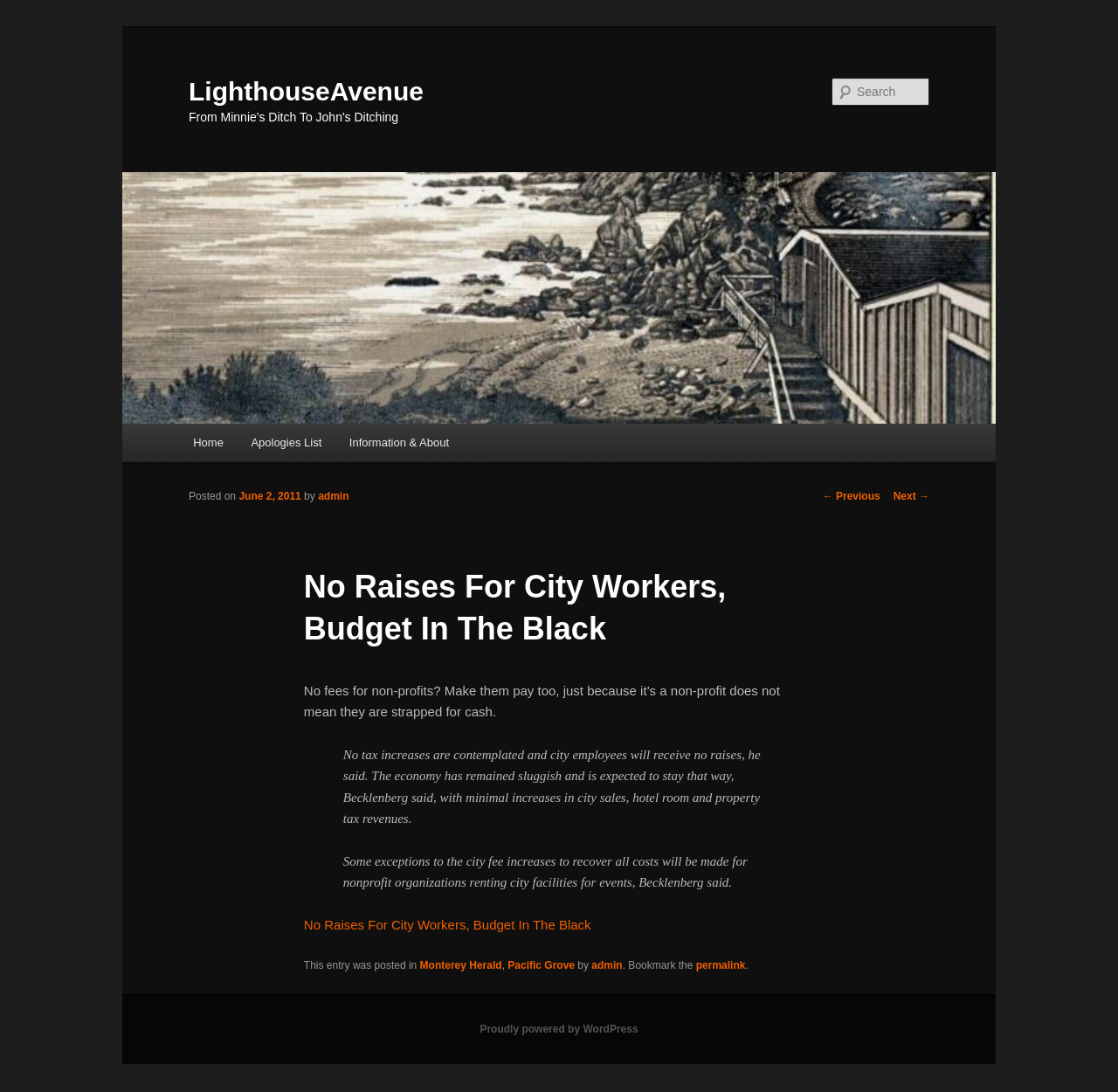Please locate the clickable area by providing the bounding box coordinates to follow this instruction: "Click on 'Finance'".

None